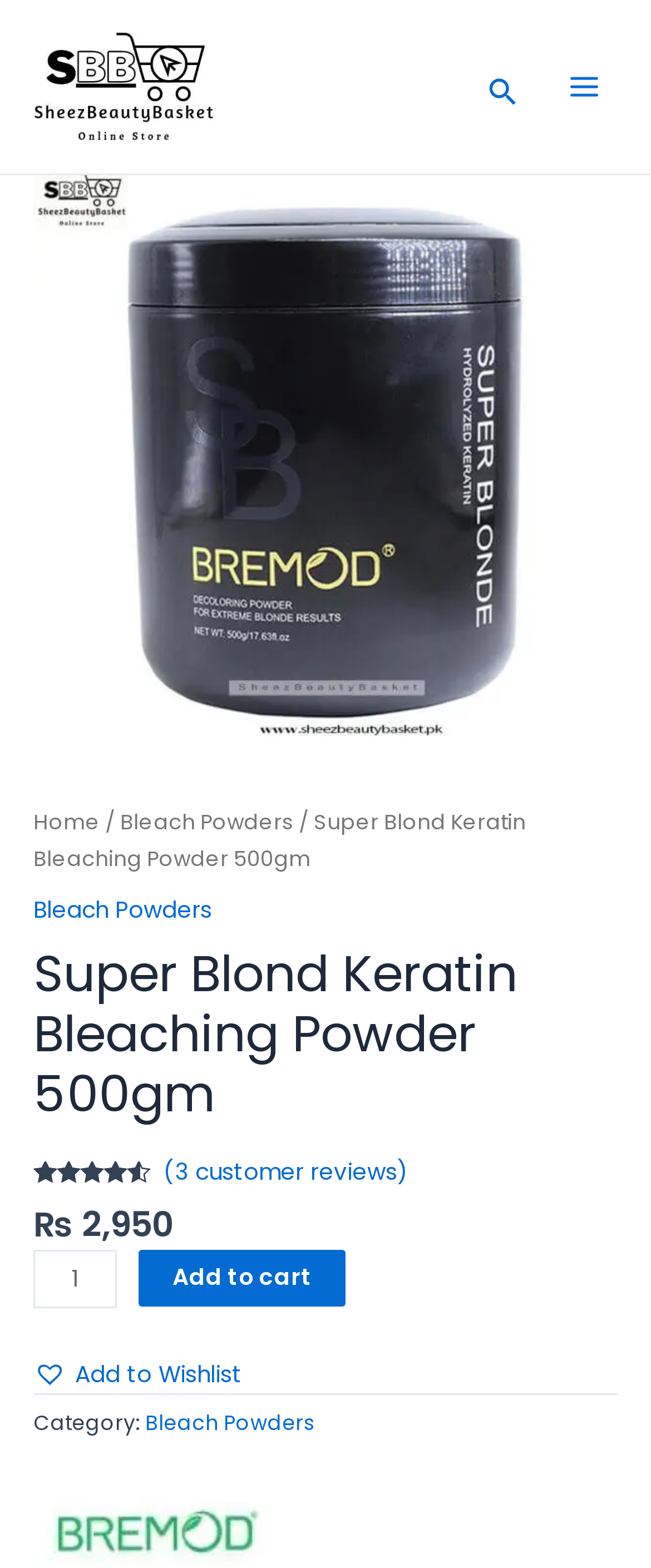Determine the bounding box coordinates of the region to click in order to accomplish the following instruction: "Go to Sheezbeautybasket.pk". Provide the coordinates as four float numbers between 0 and 1, specifically [left, top, right, bottom].

[0.051, 0.044, 0.333, 0.065]